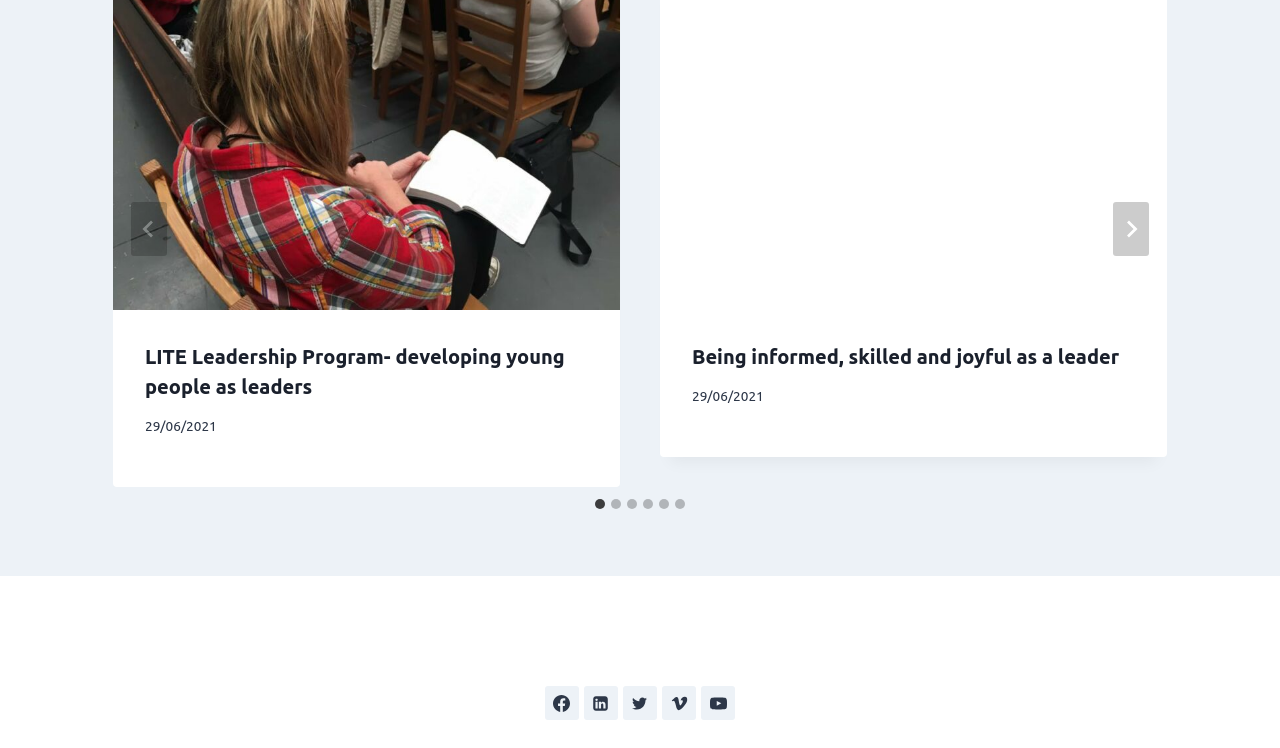How many slides are there?
Please describe in detail the information shown in the image to answer the question.

I counted the number of tab elements with text starting with 'Go to slide' and found 6 of them, indicating that there are 6 slides.